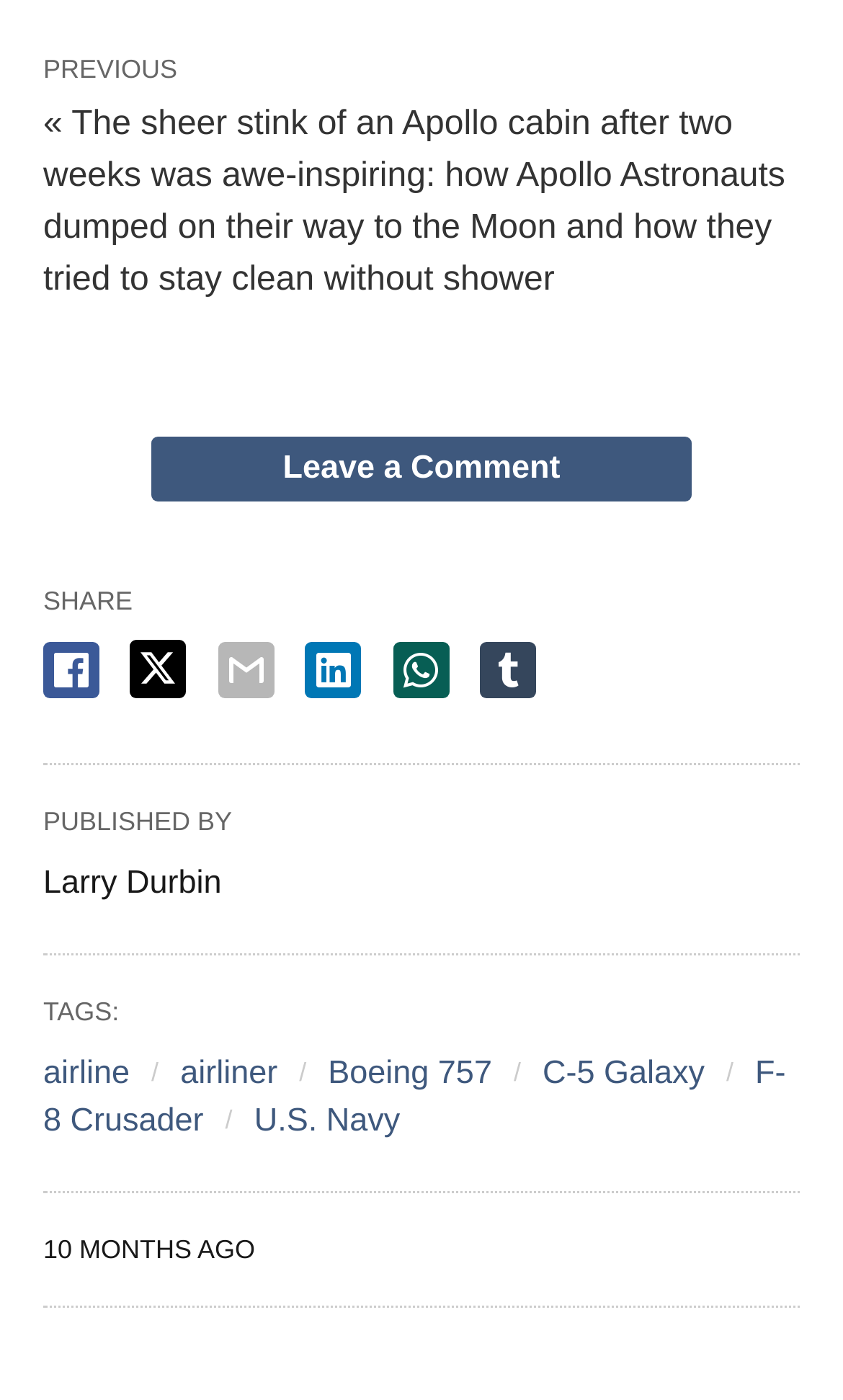From the given element description: "Leave a Comment", find the bounding box for the UI element. Provide the coordinates as four float numbers between 0 and 1, in the order [left, top, right, bottom].

[0.179, 0.312, 0.821, 0.358]